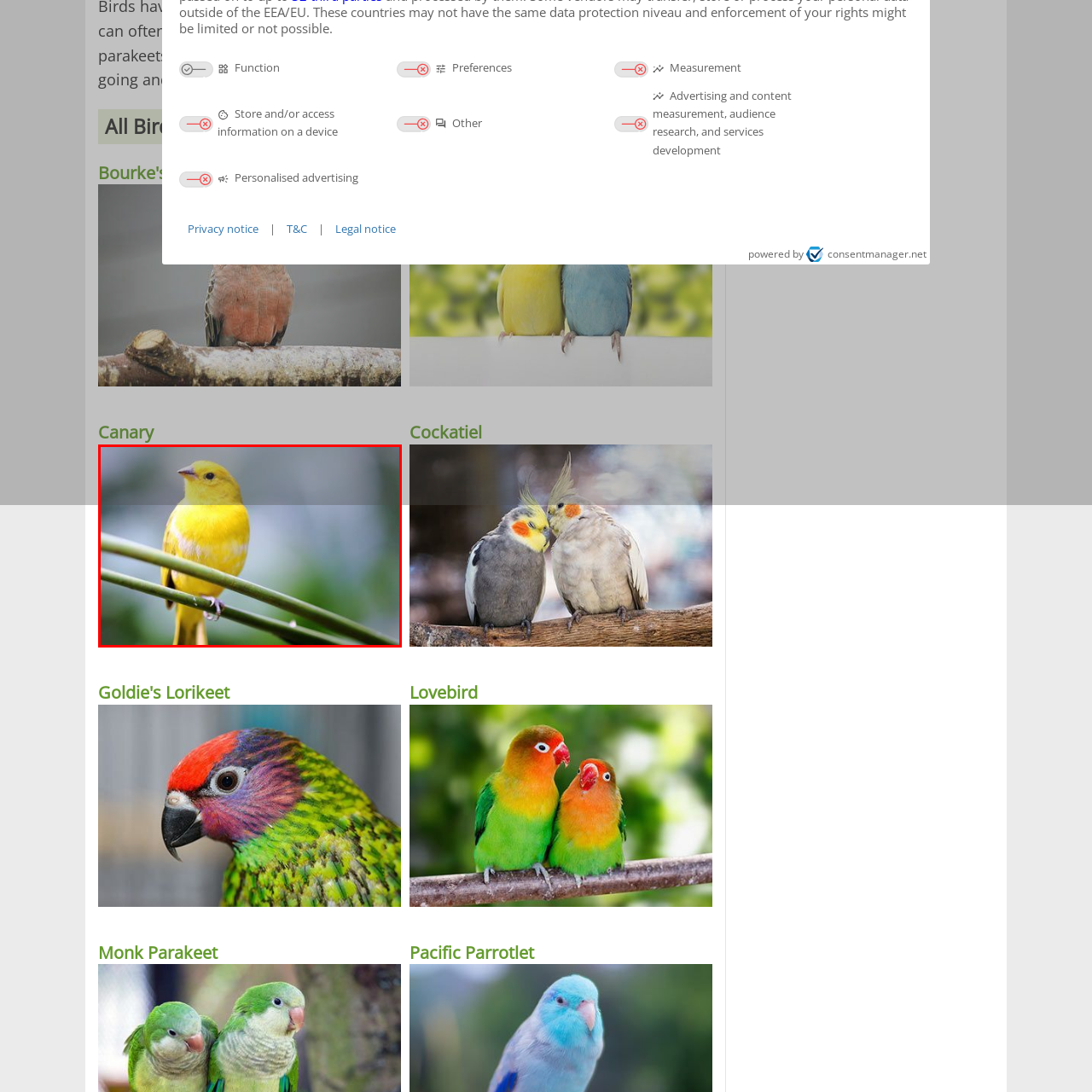Inspect the image bordered in red and answer the following question in detail, drawing on the visual content observed in the image:
What is the shape of the Canary's body?

The caption describes the Canary as having a small, rounded body, which implies that its body shape is small and rounded.